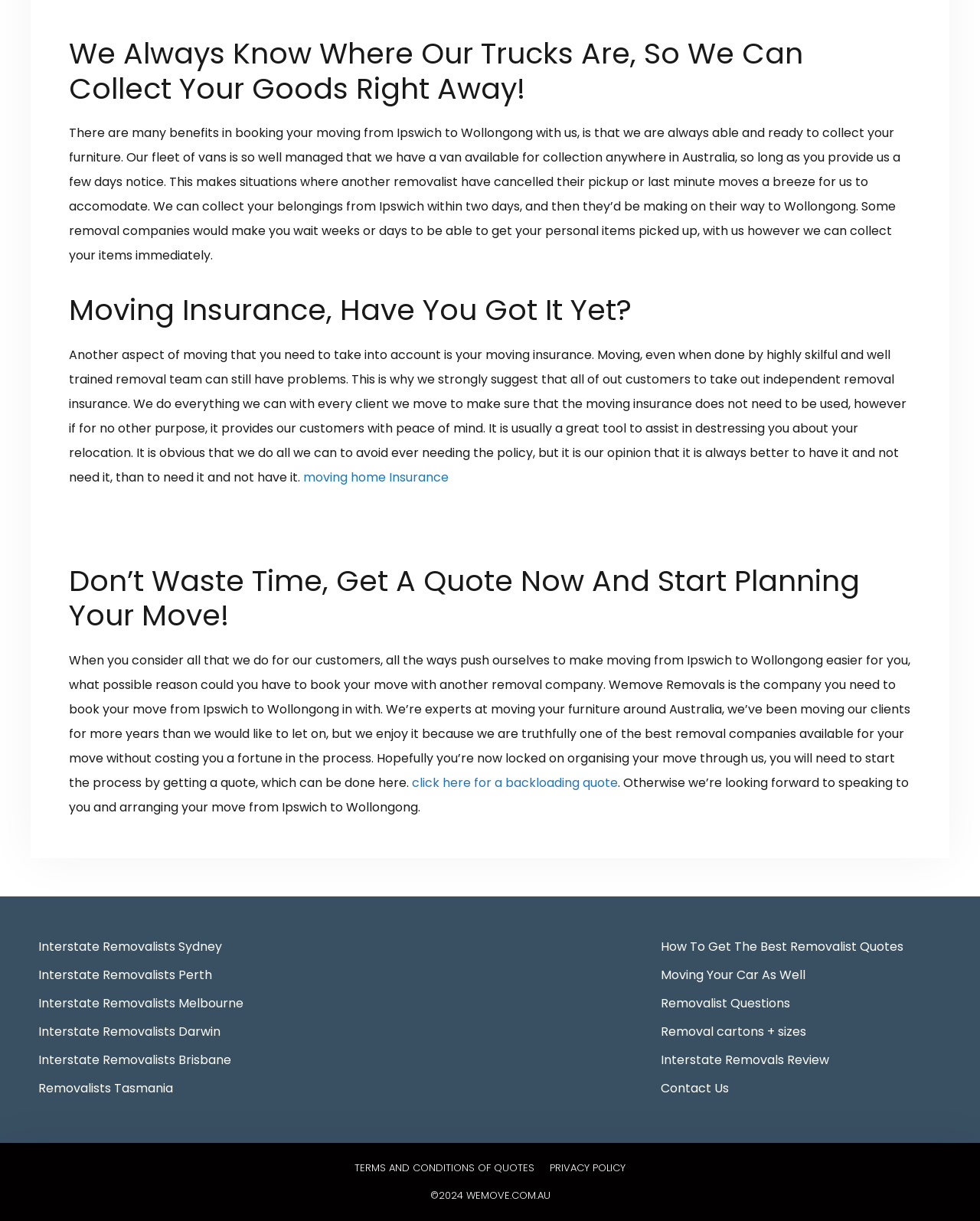Specify the bounding box coordinates of the area to click in order to follow the given instruction: "Contact us for more information."

[0.674, 0.884, 0.744, 0.898]